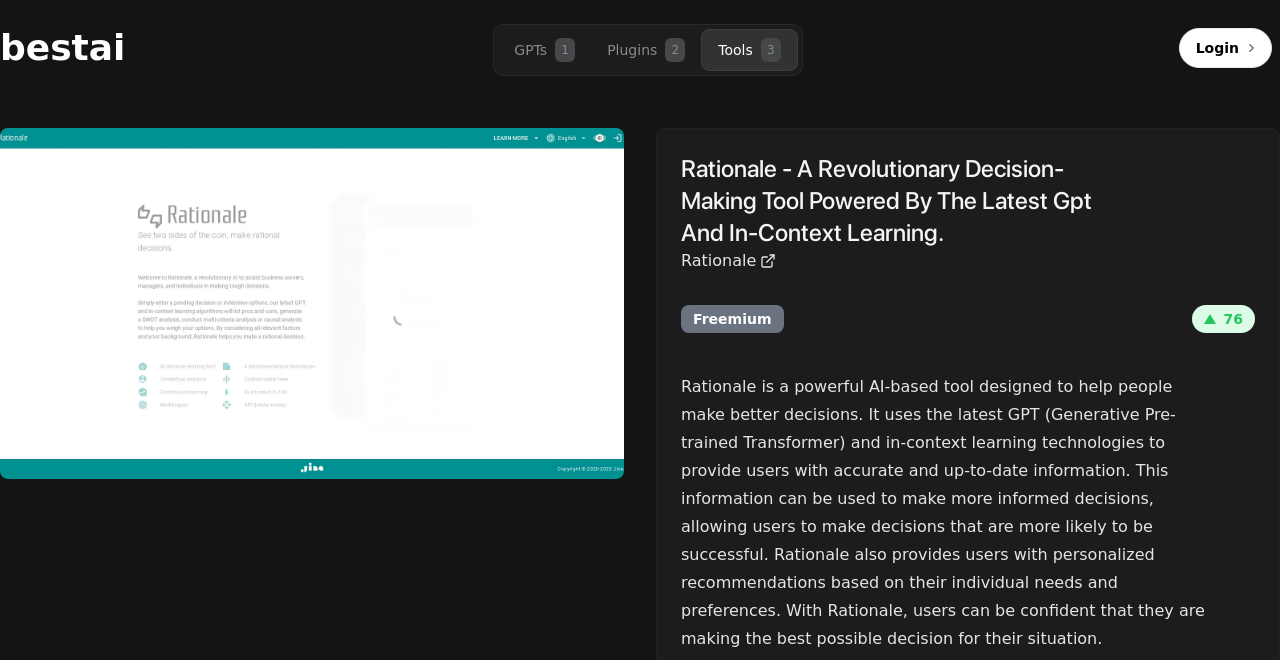What is the purpose of the Rationale tool?
Using the image, respond with a single word or phrase.

To help people make better decisions